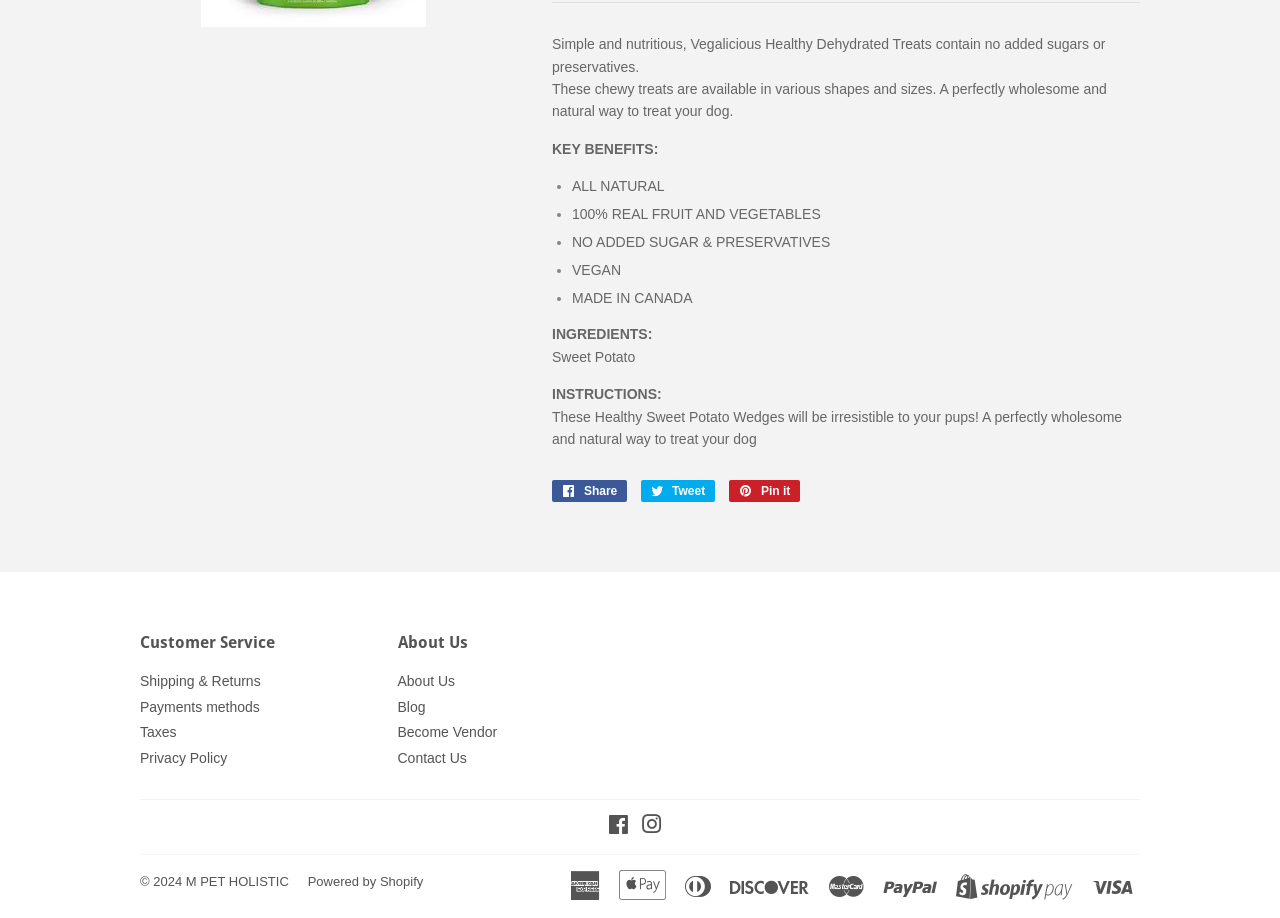Find the bounding box coordinates for the HTML element specified by: "Shipping & Returns".

[0.109, 0.733, 0.204, 0.75]